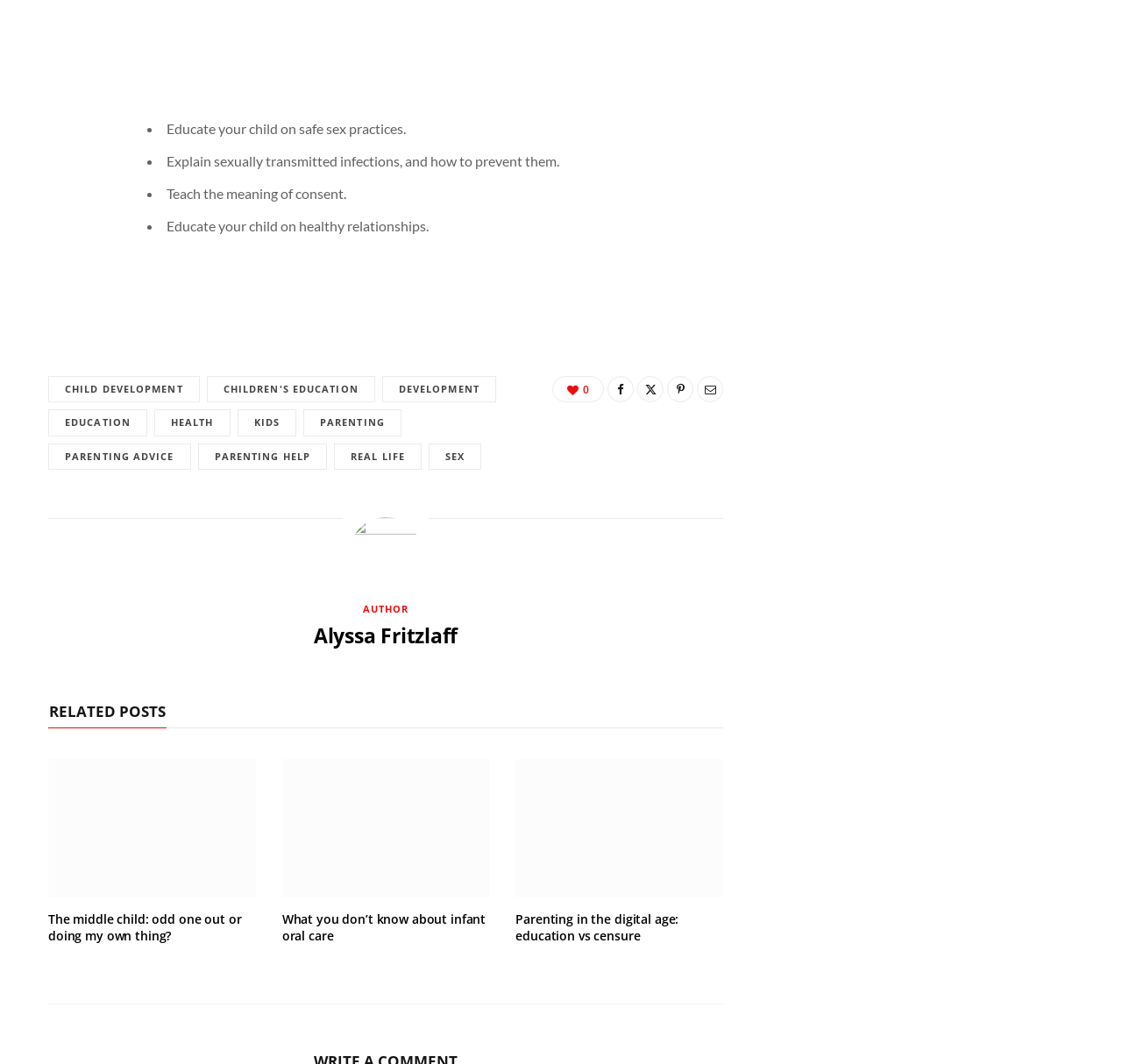Provide a short answer using a single word or phrase for the following question: 
How many links are there in the 'RELATED POSTS' section?

3